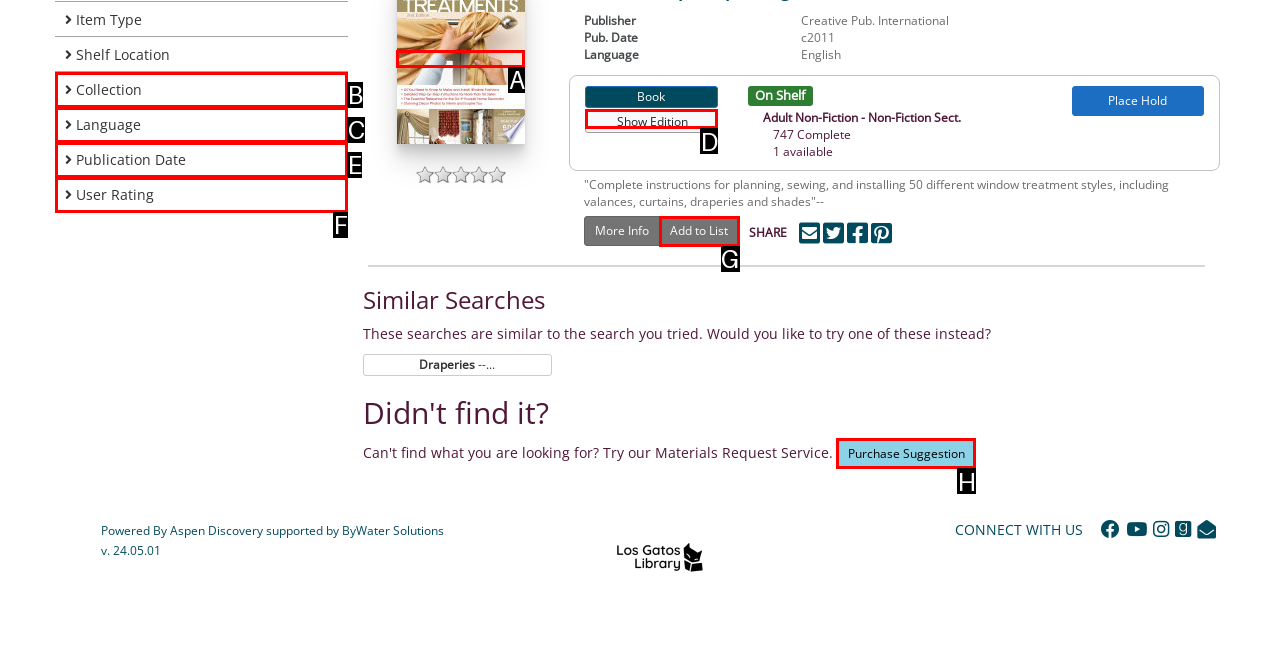Which option is described as follows: Add to List
Answer with the letter of the matching option directly.

G